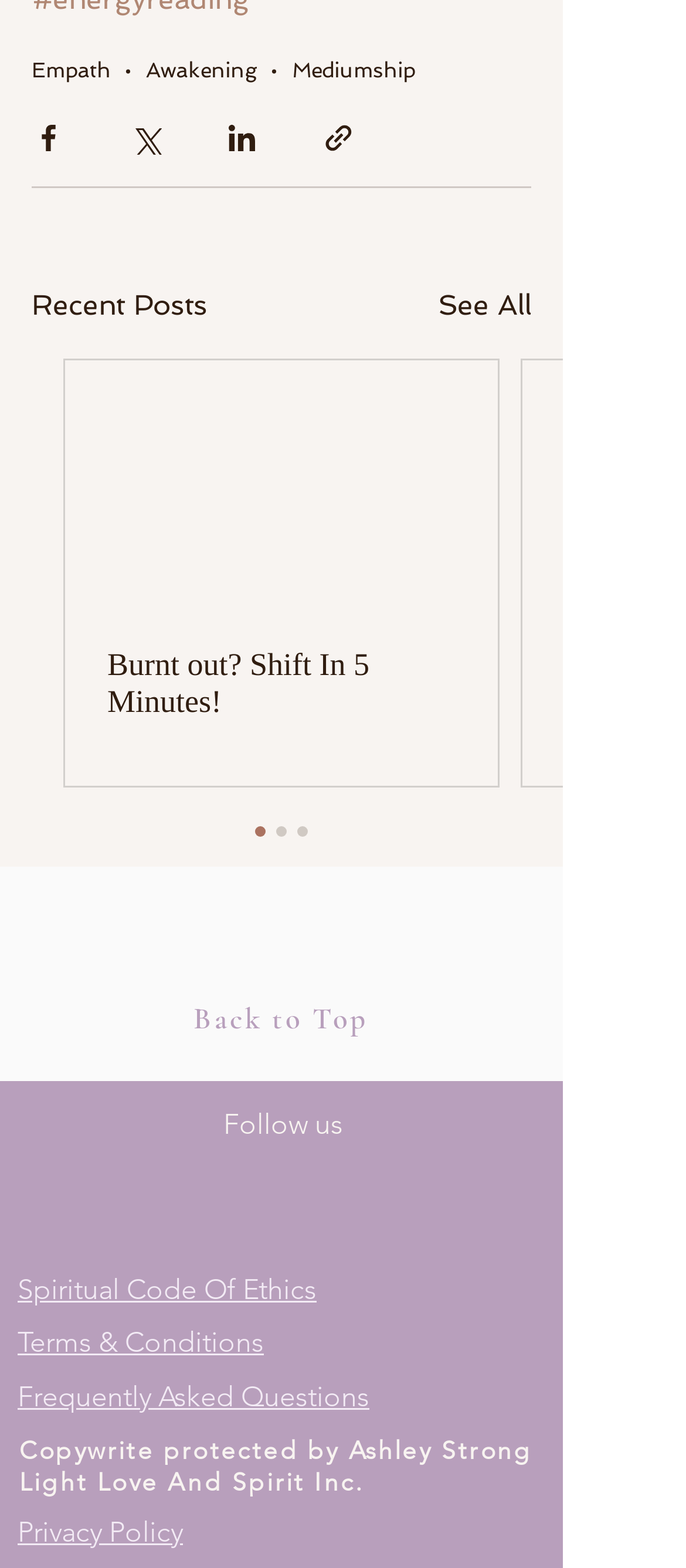Specify the bounding box coordinates of the area that needs to be clicked to achieve the following instruction: "Read Terms & Conditions".

[0.026, 0.846, 0.385, 0.867]